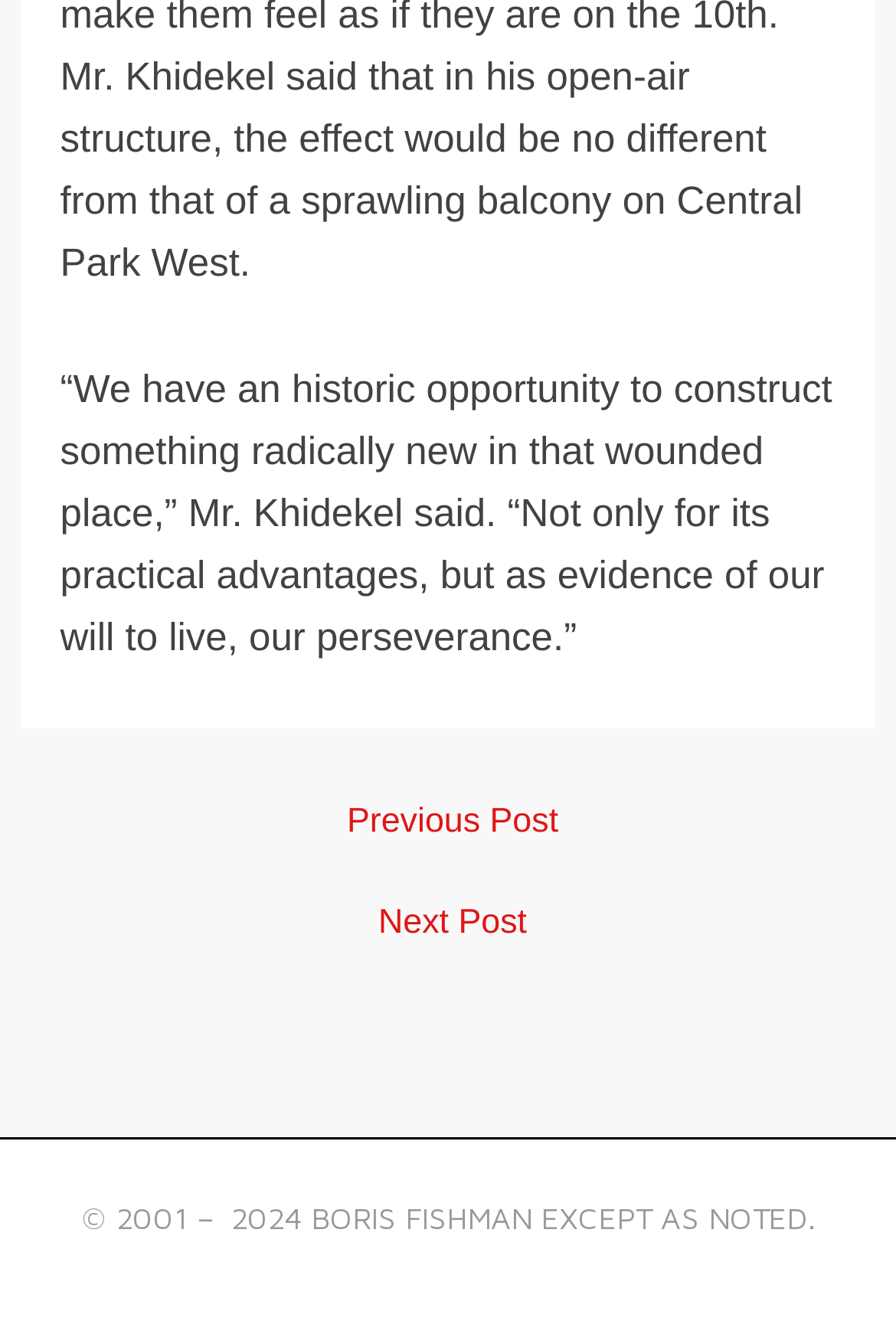Find the bounding box of the element with the following description: "← Previous Post". The coordinates must be four float numbers between 0 and 1, formatted as [left, top, right, bottom].

[0.029, 0.61, 0.982, 0.636]